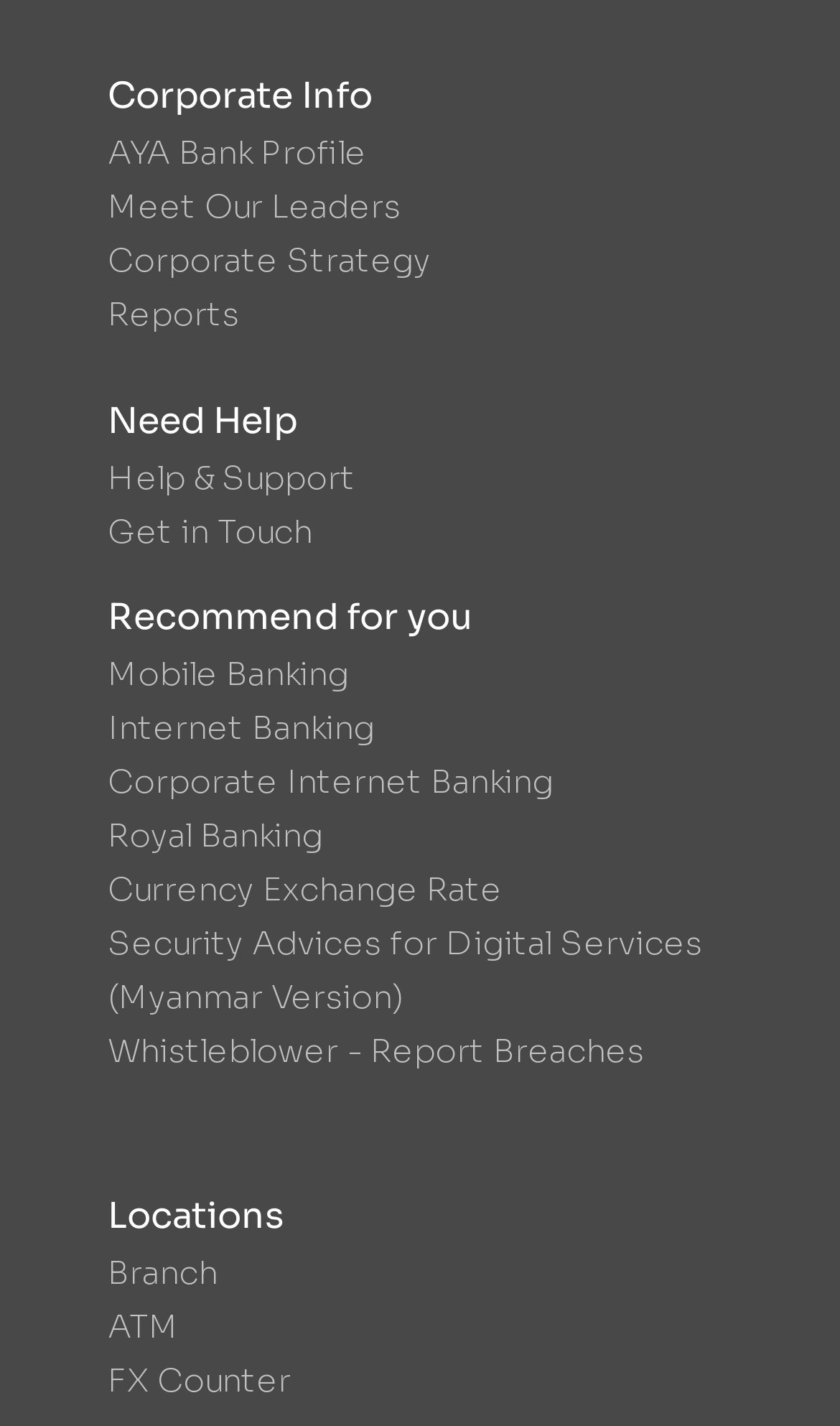Provide a one-word or one-phrase answer to the question:
What is the second link under 'Need Help'?

Get in Touch